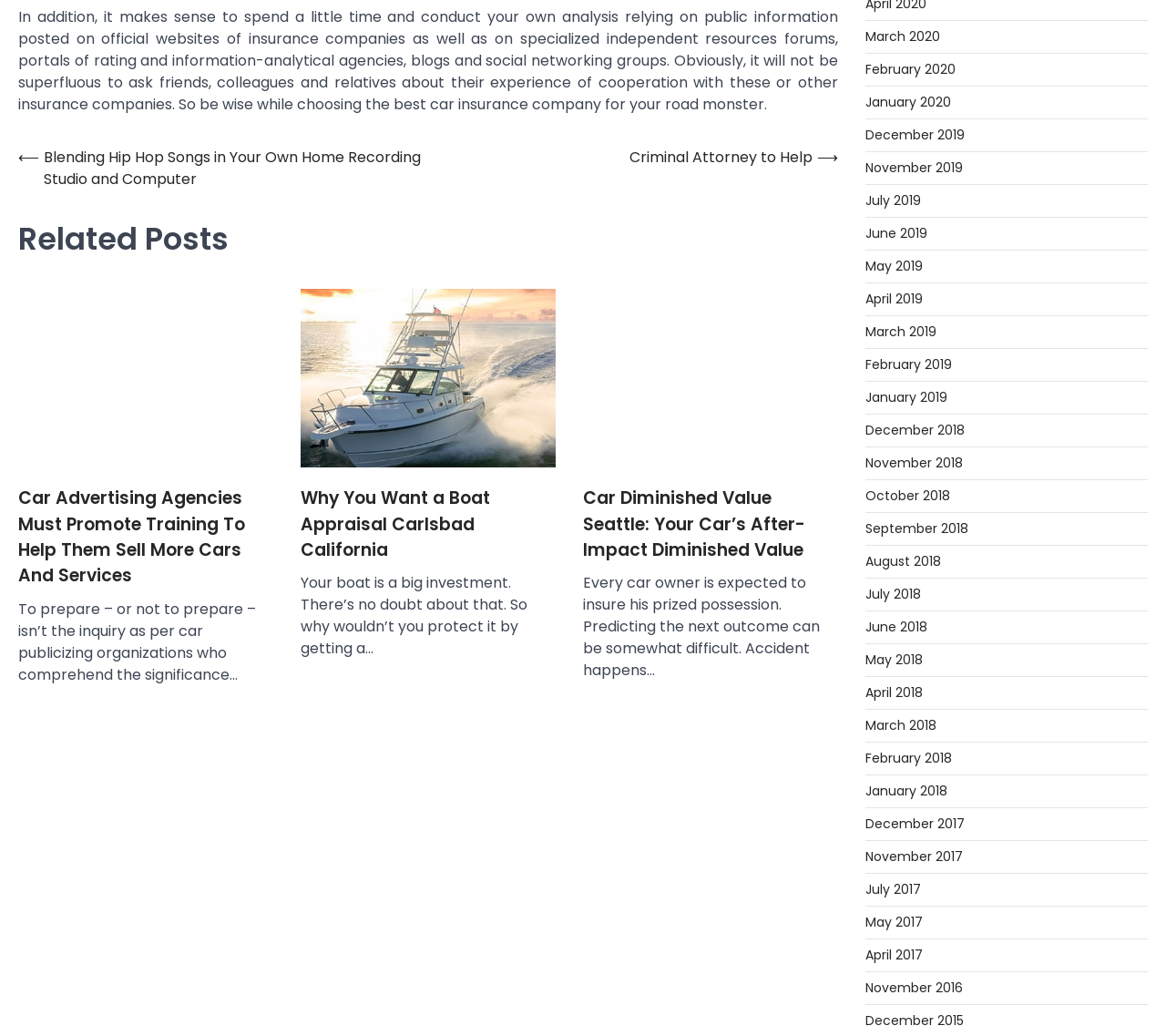Determine the bounding box coordinates for the area that should be clicked to carry out the following instruction: "Go to the next page using the '⟵' link".

[0.016, 0.142, 0.367, 0.184]